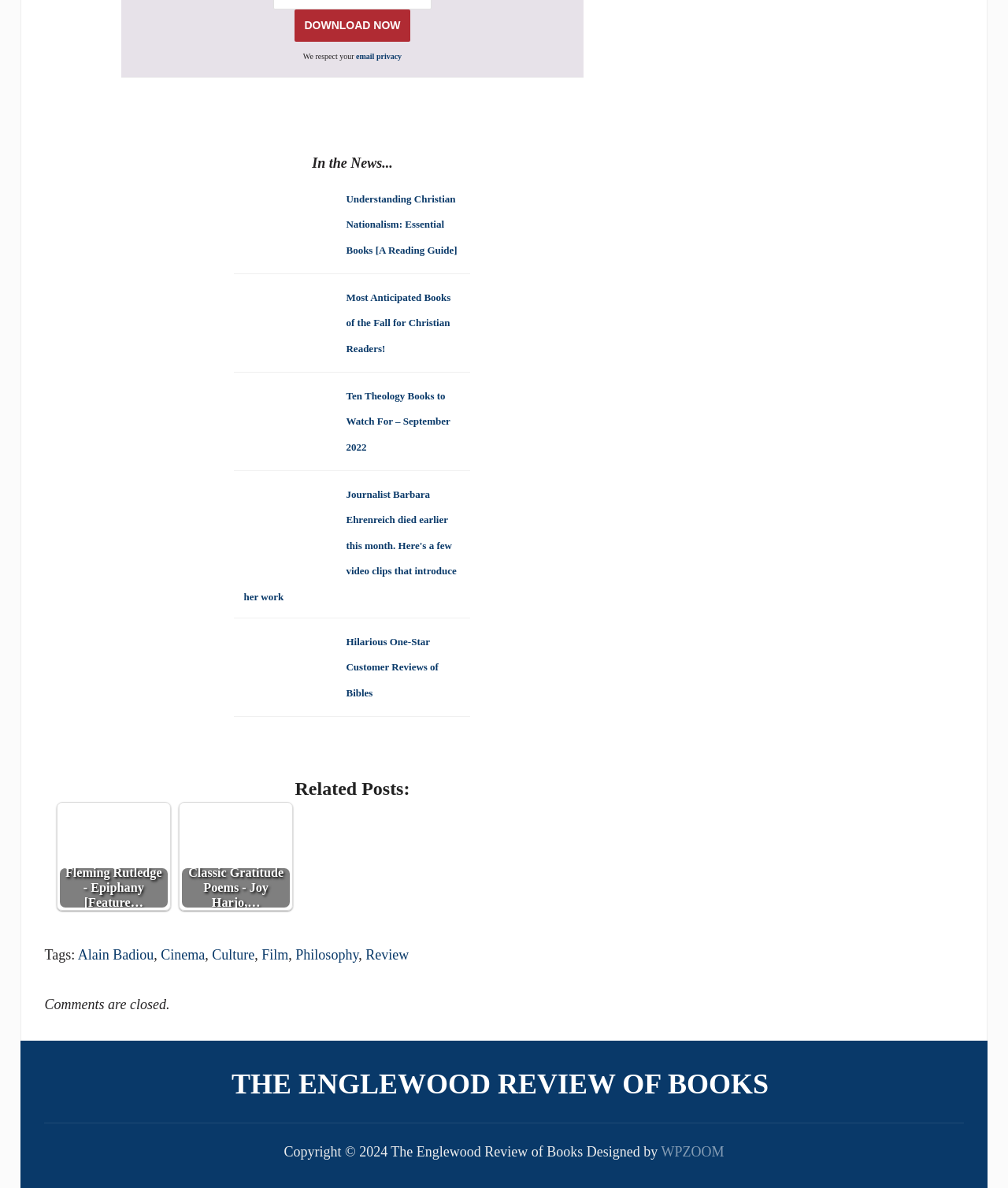Could you locate the bounding box coordinates for the section that should be clicked to accomplish this task: "Click the 'THE ENGLEWOOD REVIEW OF BOOKS' link".

[0.23, 0.893, 0.77, 0.932]